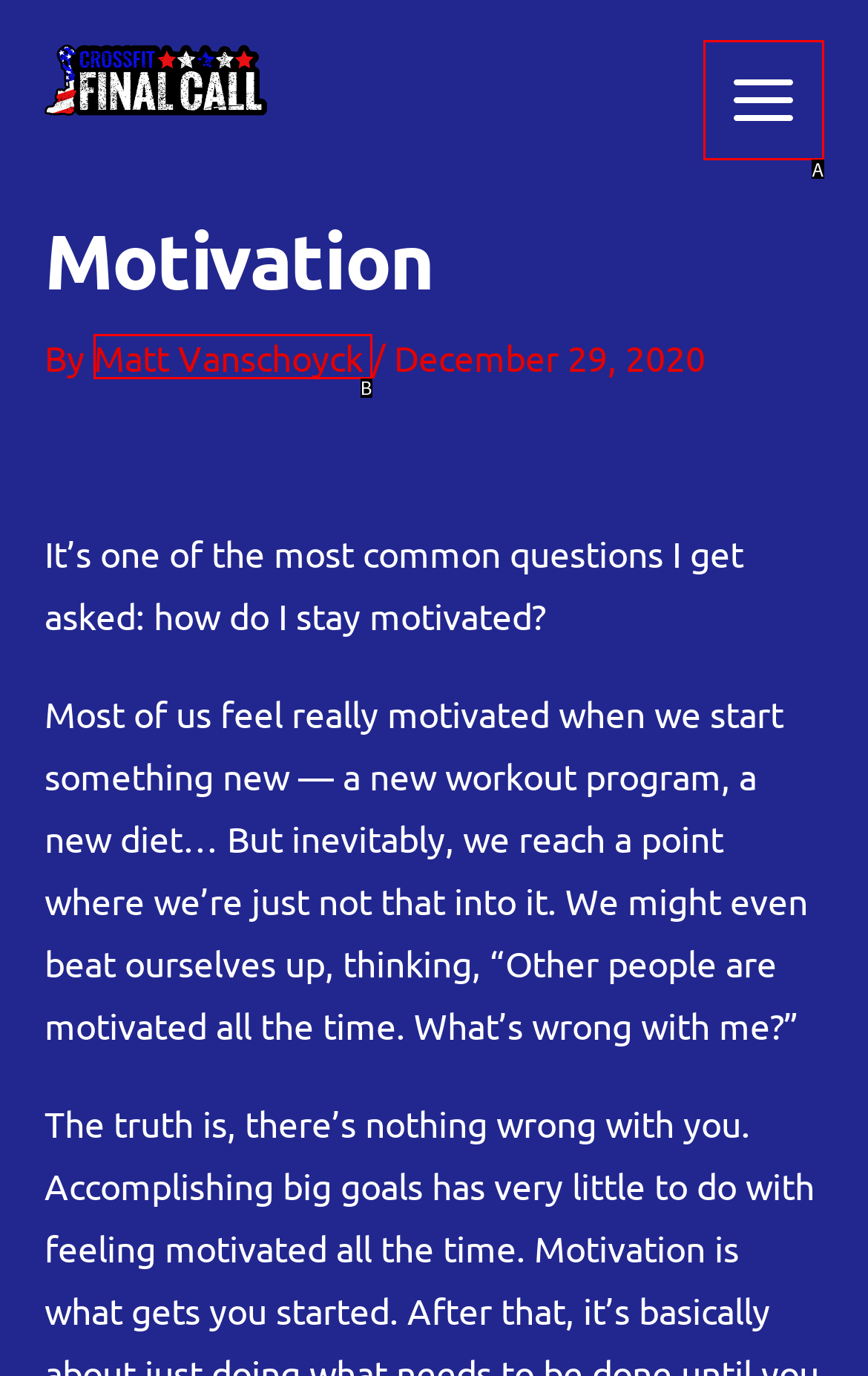Select the letter from the given choices that aligns best with the description: Matt Vanschoyck. Reply with the specific letter only.

B